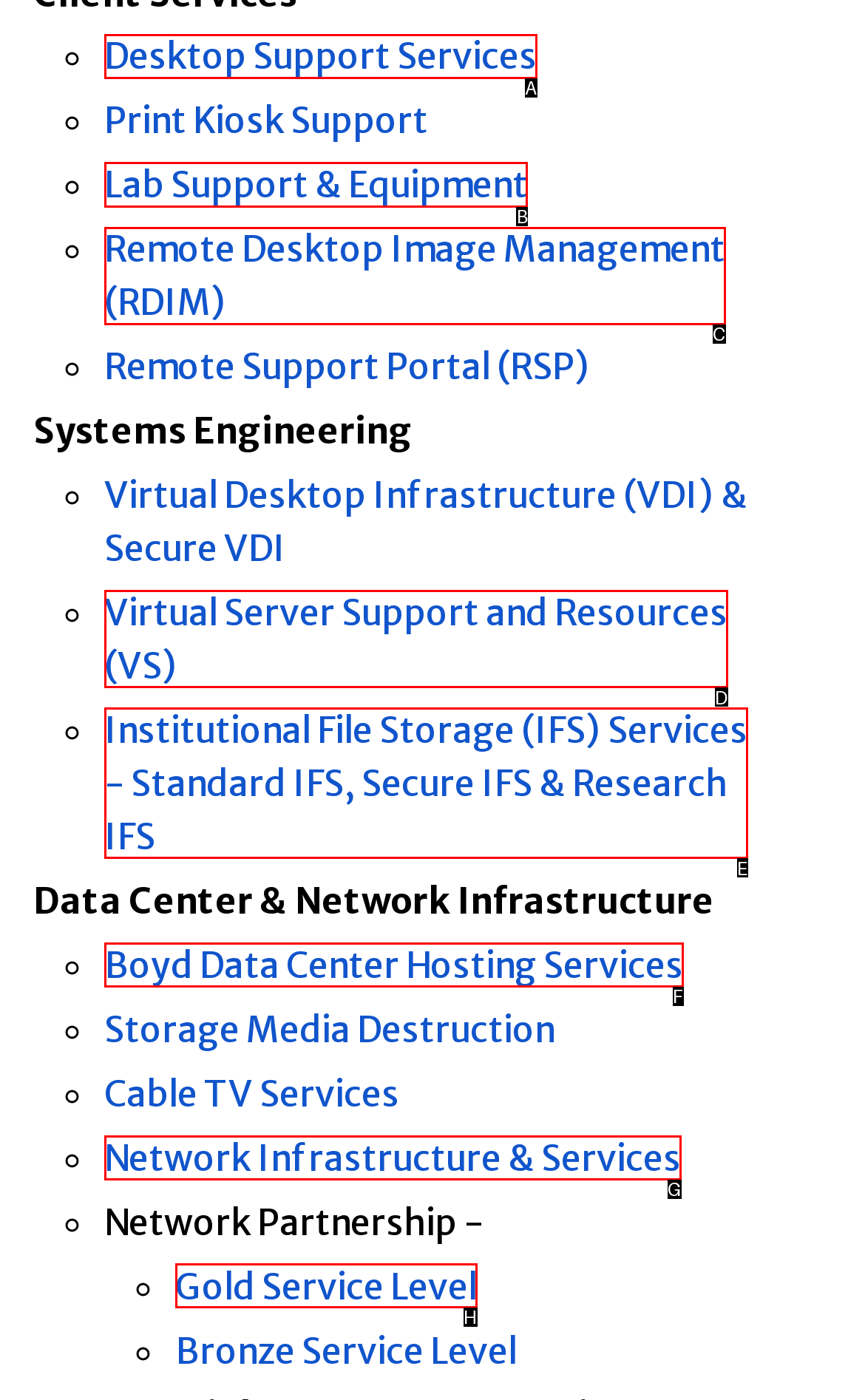Which UI element should you click on to achieve the following task: View Lab Support & Equipment? Provide the letter of the correct option.

B